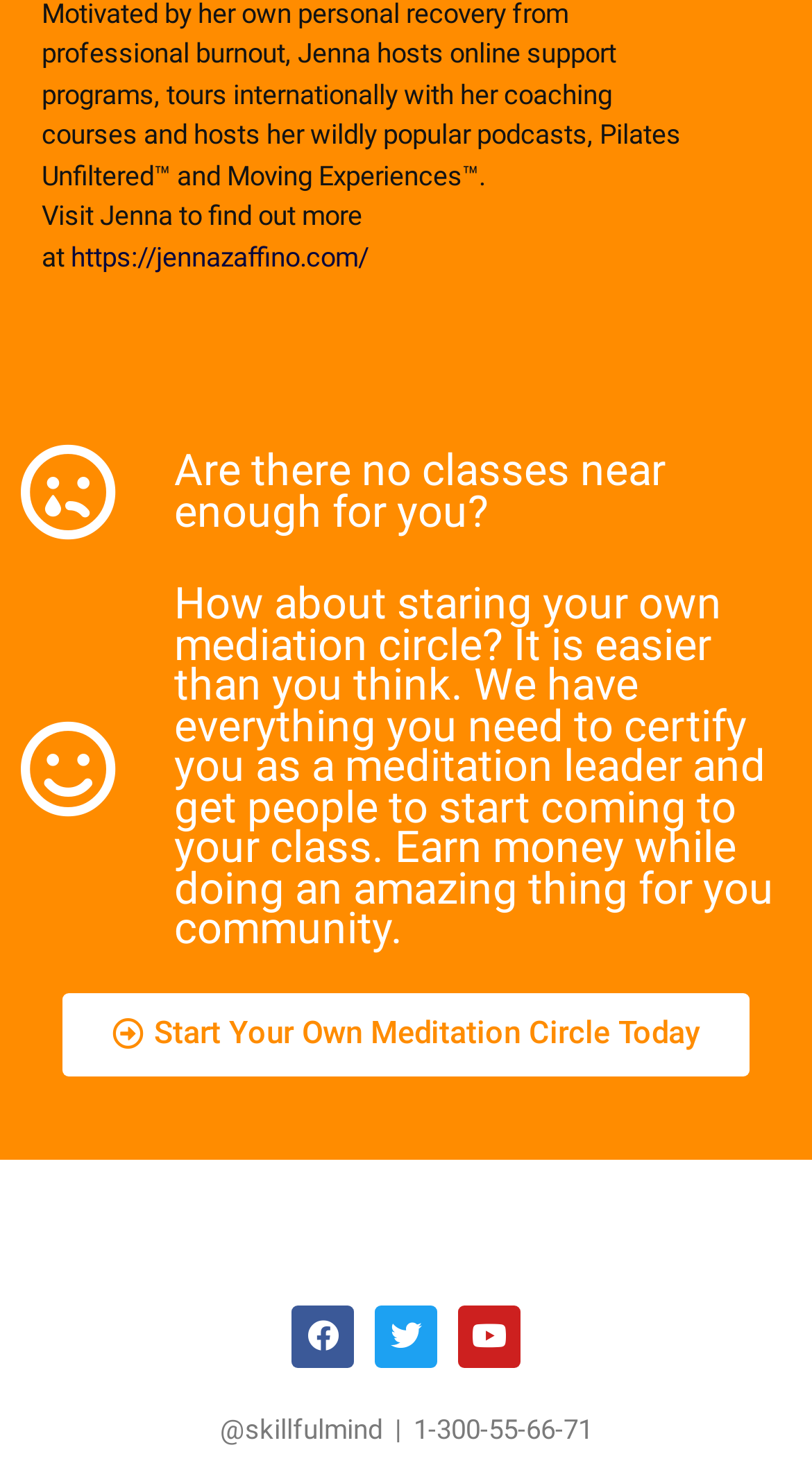Please determine the bounding box coordinates, formatted as (top-left x, top-left y, bottom-right x, bottom-right y), with all values as floating point numbers between 0 and 1. Identify the bounding box of the region described as: Youtube

[0.564, 0.888, 0.641, 0.93]